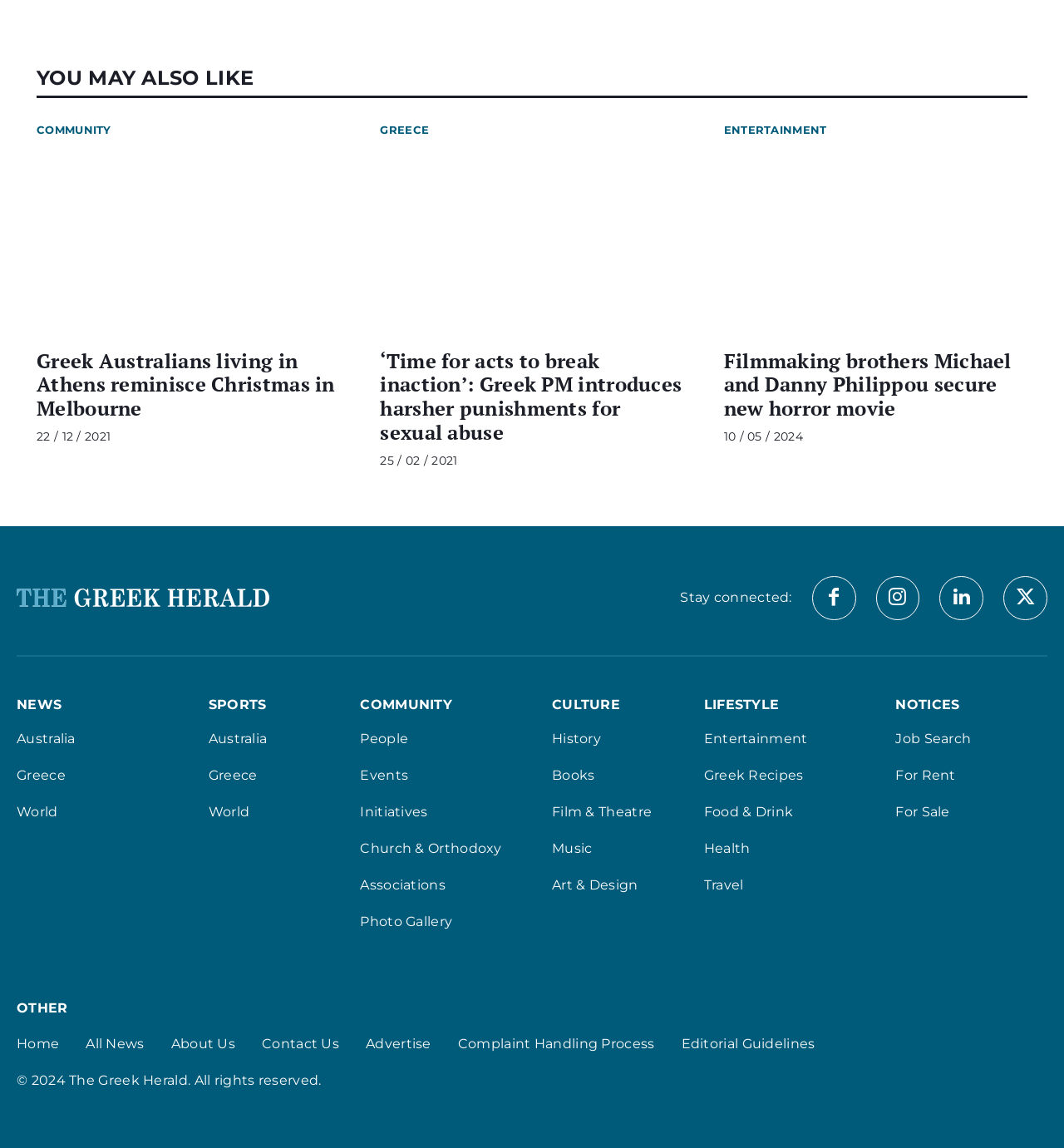Answer succinctly with a single word or phrase:
What is the section that contains the link 'Job Search'?

NOTICES